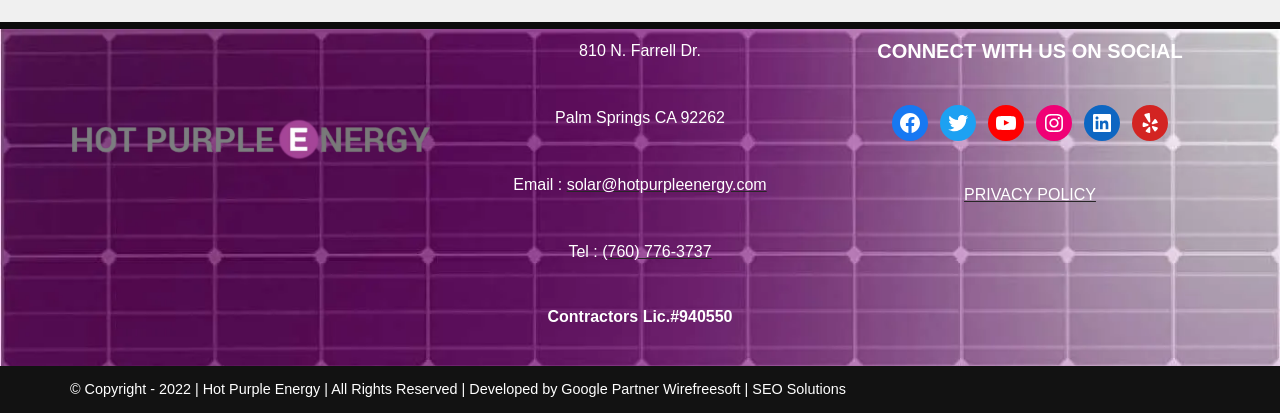Please provide the bounding box coordinates for the element that needs to be clicked to perform the instruction: "View Facebook page". The coordinates must consist of four float numbers between 0 and 1, formatted as [left, top, right, bottom].

[0.697, 0.254, 0.725, 0.341]